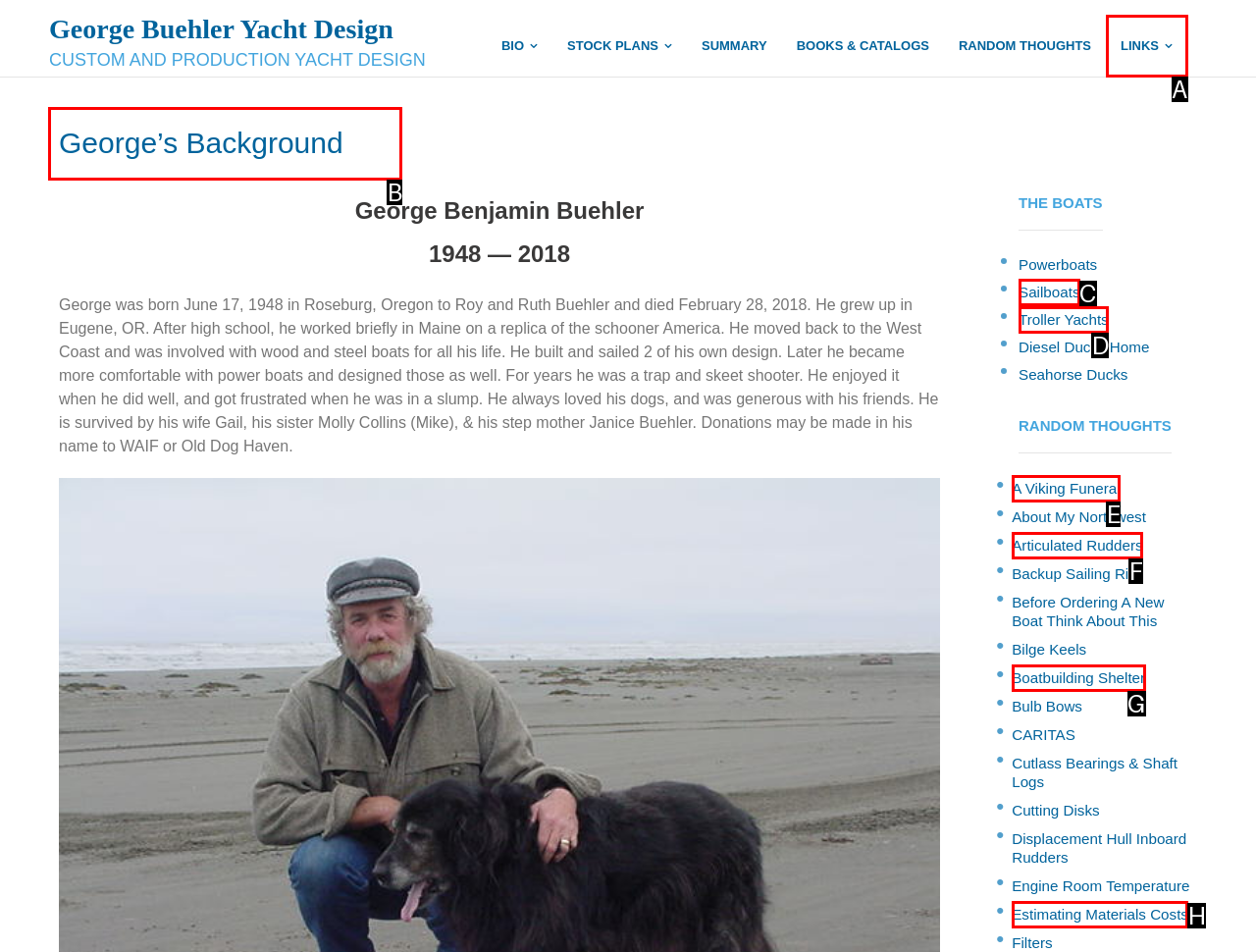To complete the task: Read about George’s Background, which option should I click? Answer with the appropriate letter from the provided choices.

B